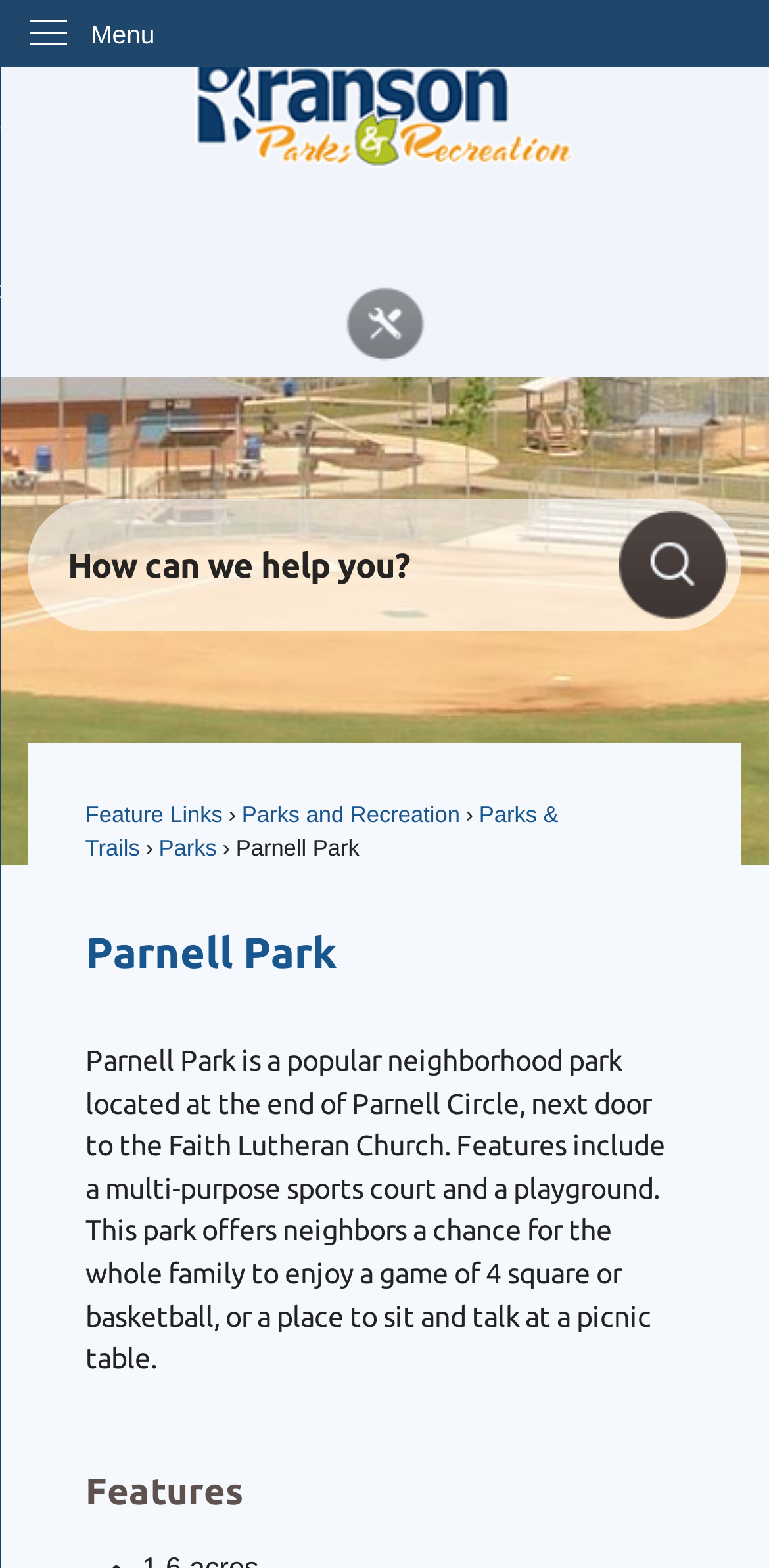Identify the bounding box coordinates of the area you need to click to perform the following instruction: "Find a book by author".

None